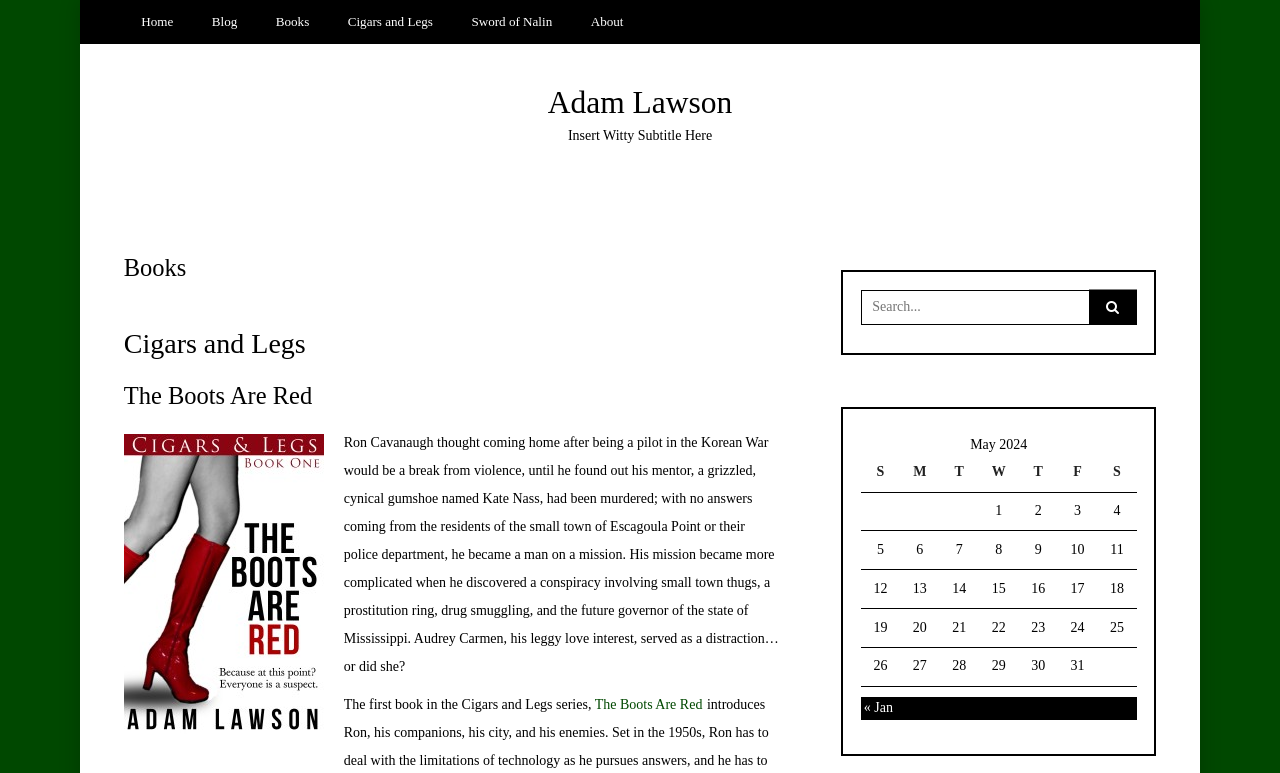Please predict the bounding box coordinates of the element's region where a click is necessary to complete the following instruction: "Go to the 'About' page". The coordinates should be represented by four float numbers between 0 and 1, i.e., [left, top, right, bottom].

[0.448, 0.0, 0.501, 0.057]